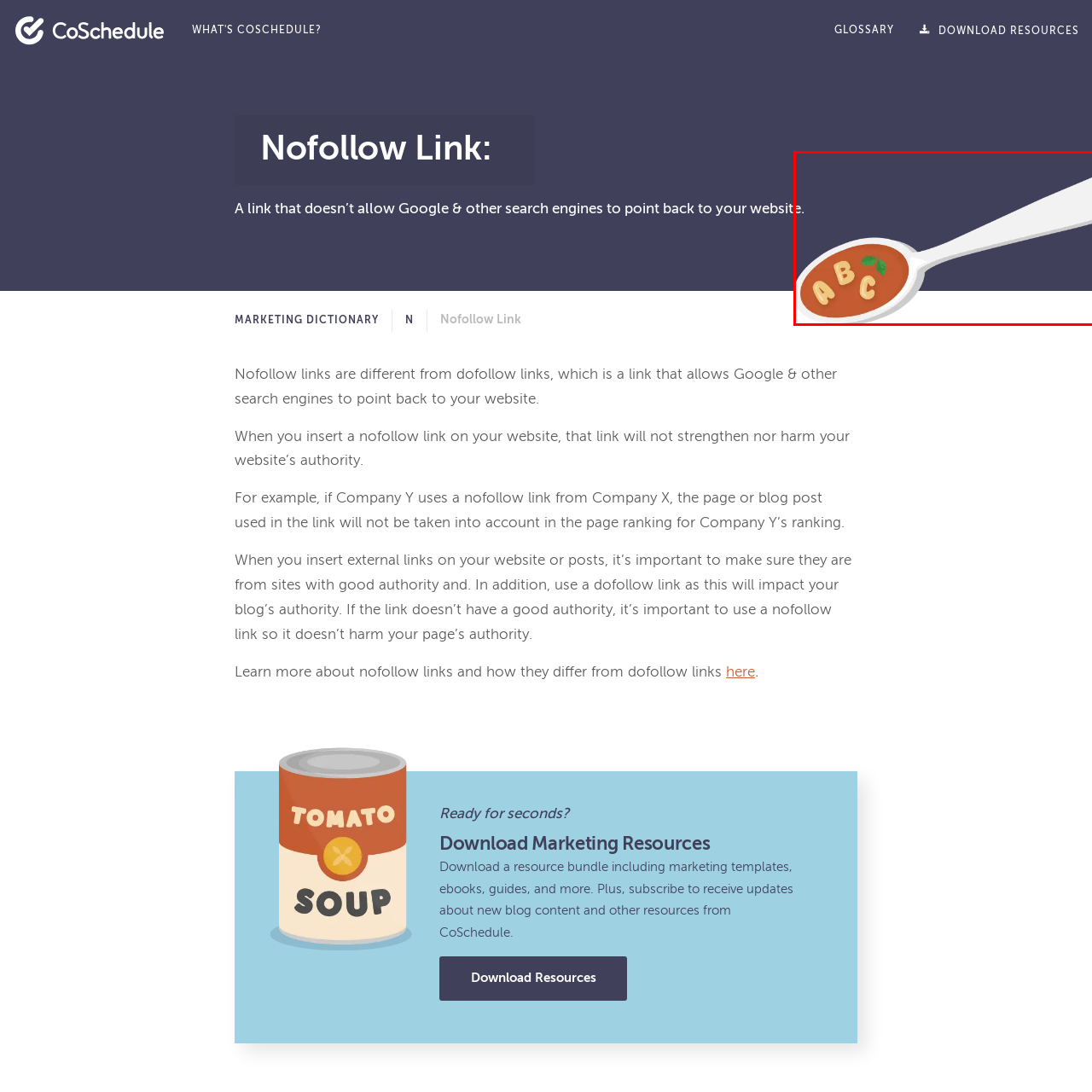Please analyze the image enclosed within the red bounding box and provide a comprehensive answer to the following question based on the image: What letters are visible in the soup?

The caption specifically mentions that the letters 'A', 'B', and 'C' are floating in the tomato-based broth, making them the visible letters in the soup.